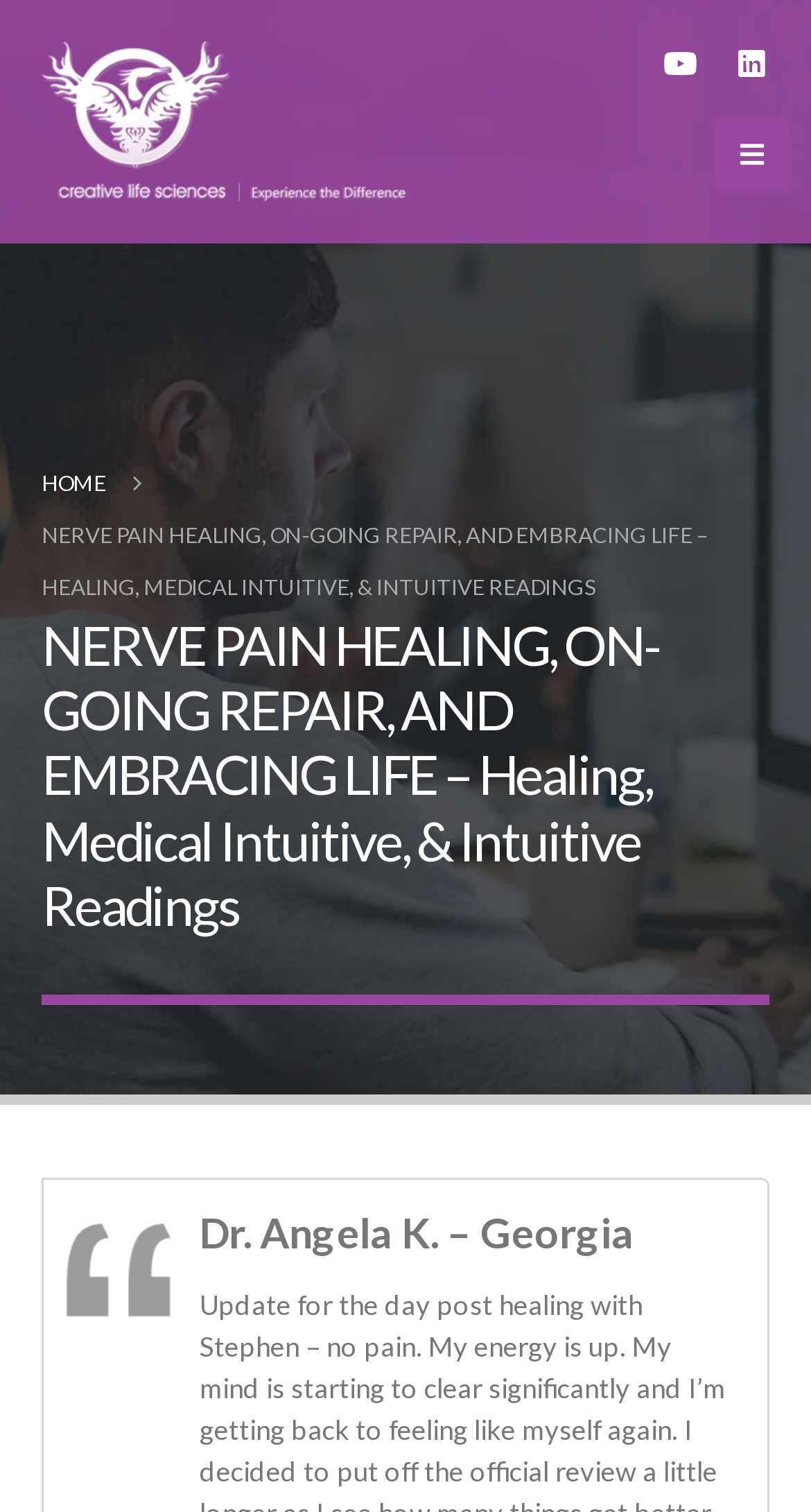What is the location of Dr. Angela K.?
Please provide a single word or phrase as the answer based on the screenshot.

Georgia